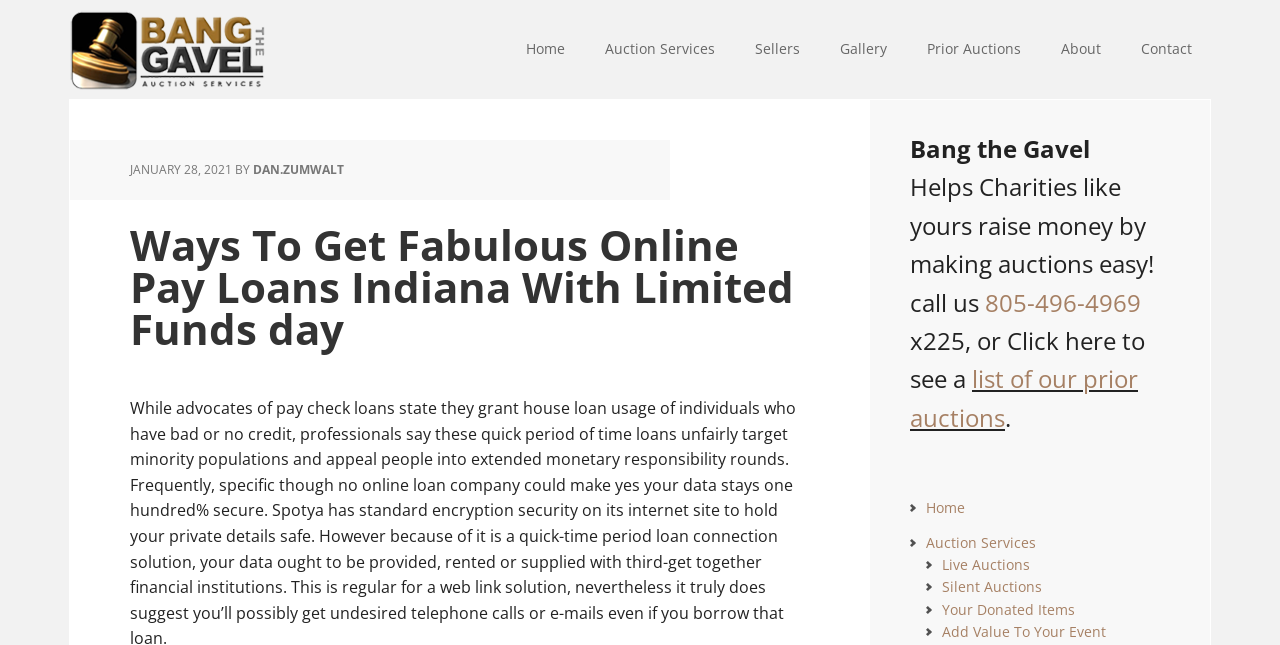Who wrote the latest article?
From the image, respond using a single word or phrase.

DAN.ZUMWALT